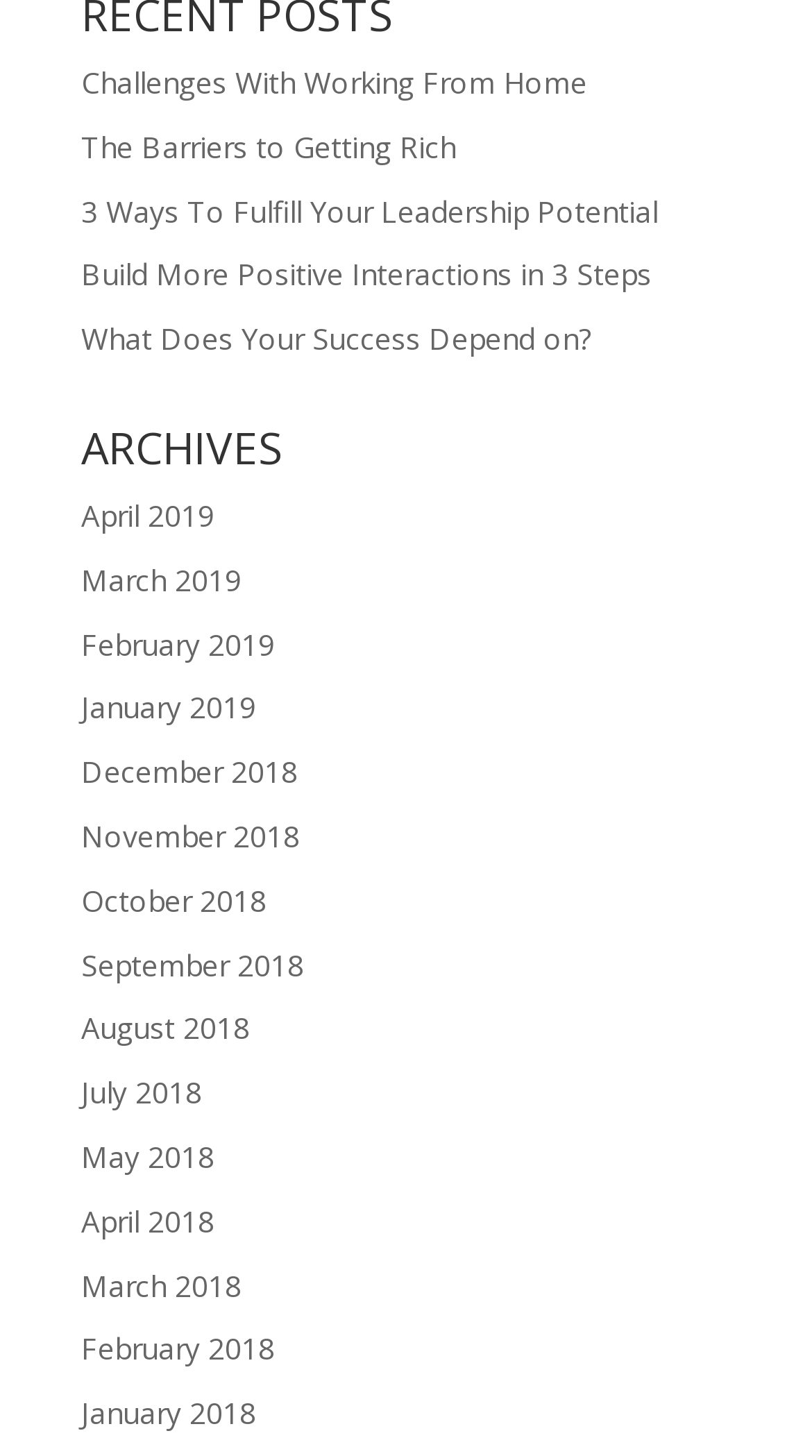Please reply with a single word or brief phrase to the question: 
How many links are there under the 'ARCHIVES' heading?

15